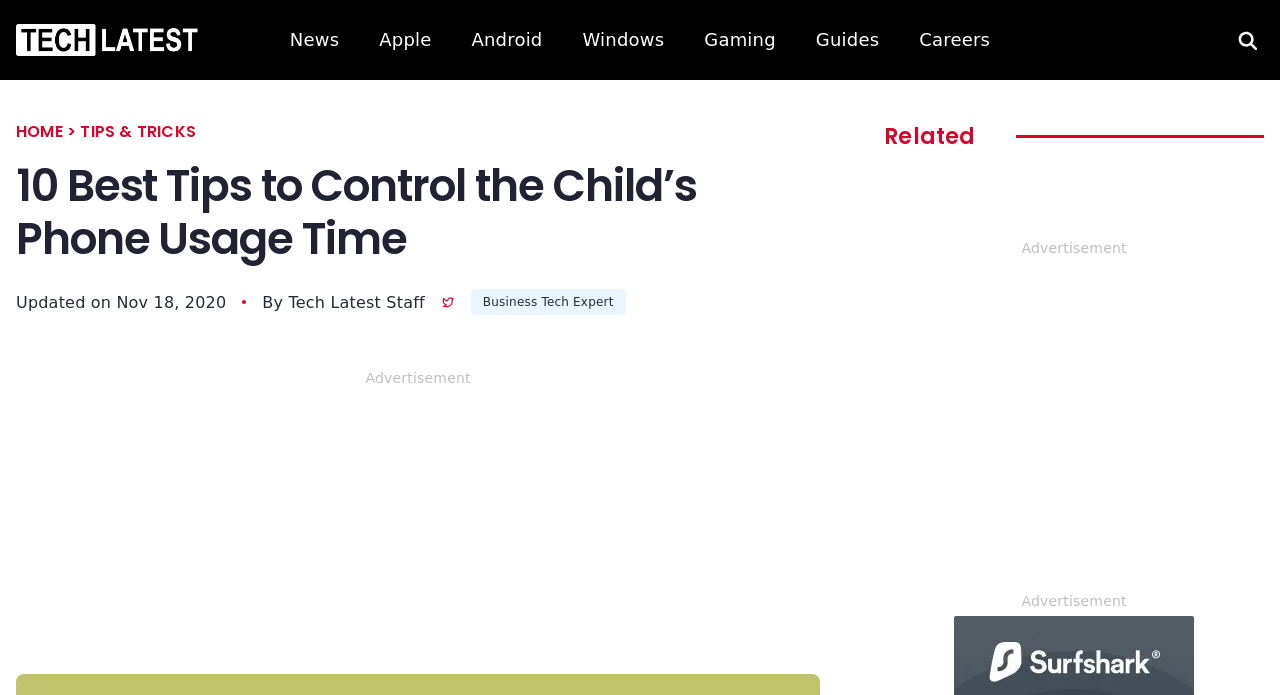Who is the author of the article?
Please use the visual content to give a single word or phrase answer.

Tech Latest Staff